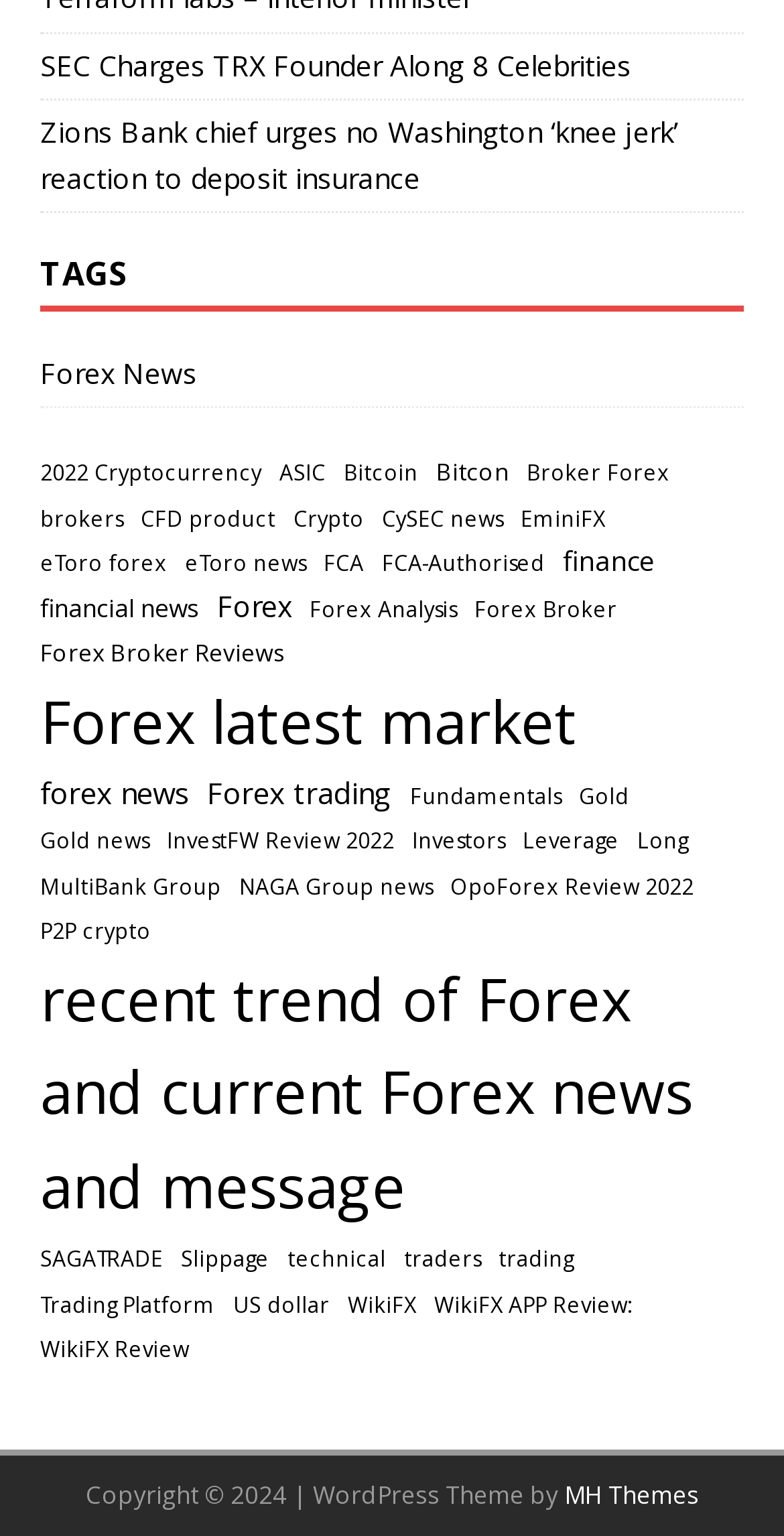Give the bounding box coordinates for the element described by: "trading".

[0.636, 0.809, 0.731, 0.832]